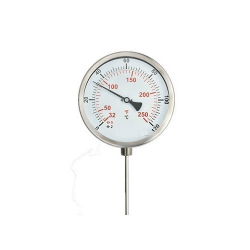Analyze the image and provide a detailed caption.

This image features a high-quality bimetallic temperature gauge, a crucial instrument used in industrial settings for accurately measuring temperature. The gauge displays a clear dial with both Celsius and Fahrenheit readings, marked in red for easy visibility. The needle pointer shows the current temperature, which is vital for monitoring fluid conditions in various applications. Bimetallic temperature gauges are recognized for their durability and reliability, making them ideal for environments where precise temperature measurement is essential. This particular model exemplifies the standard of excellence typical of products from D. B. Instruments & Controls, a manufacturer specializing in pressure and temperature measurement devices.